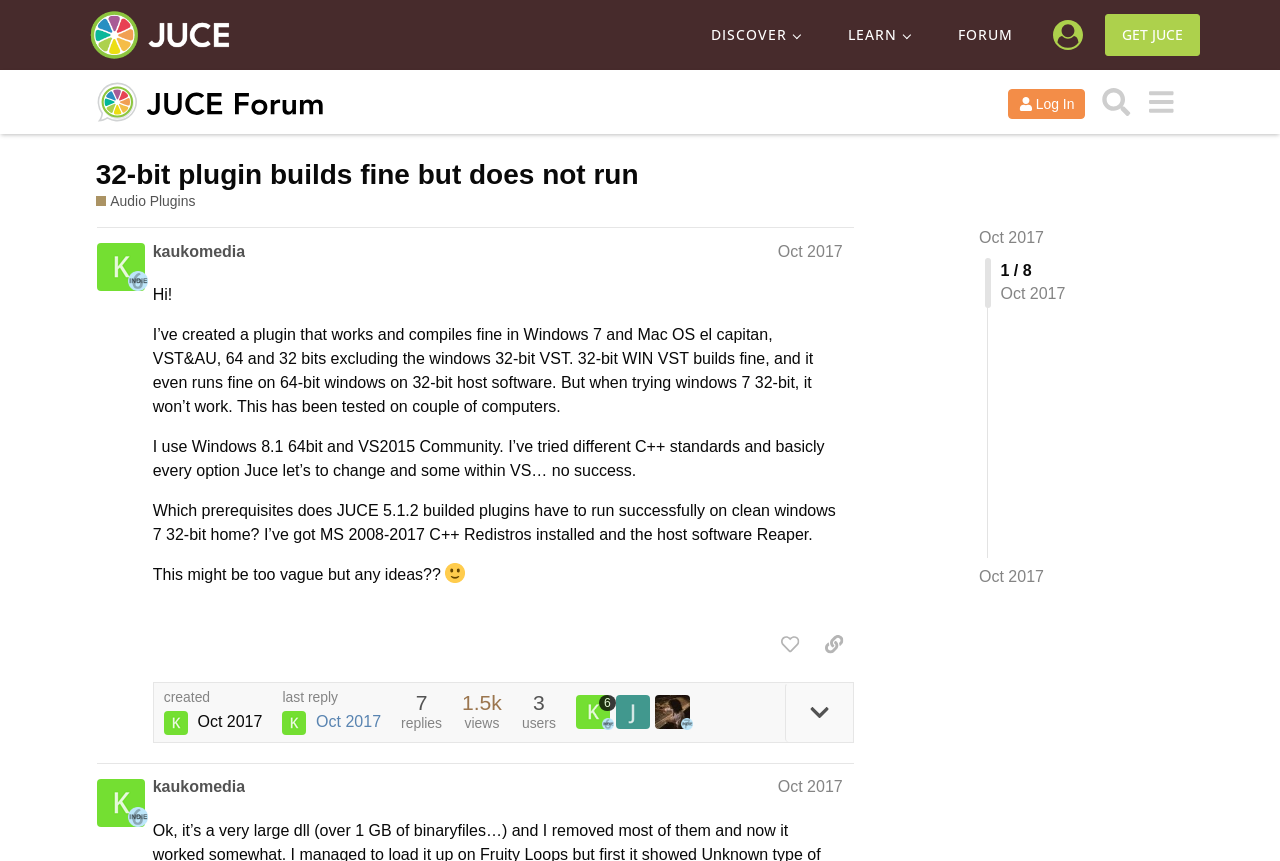Please specify the bounding box coordinates of the region to click in order to perform the following instruction: "Click on the user profile picture".

[0.823, 0.023, 0.846, 0.058]